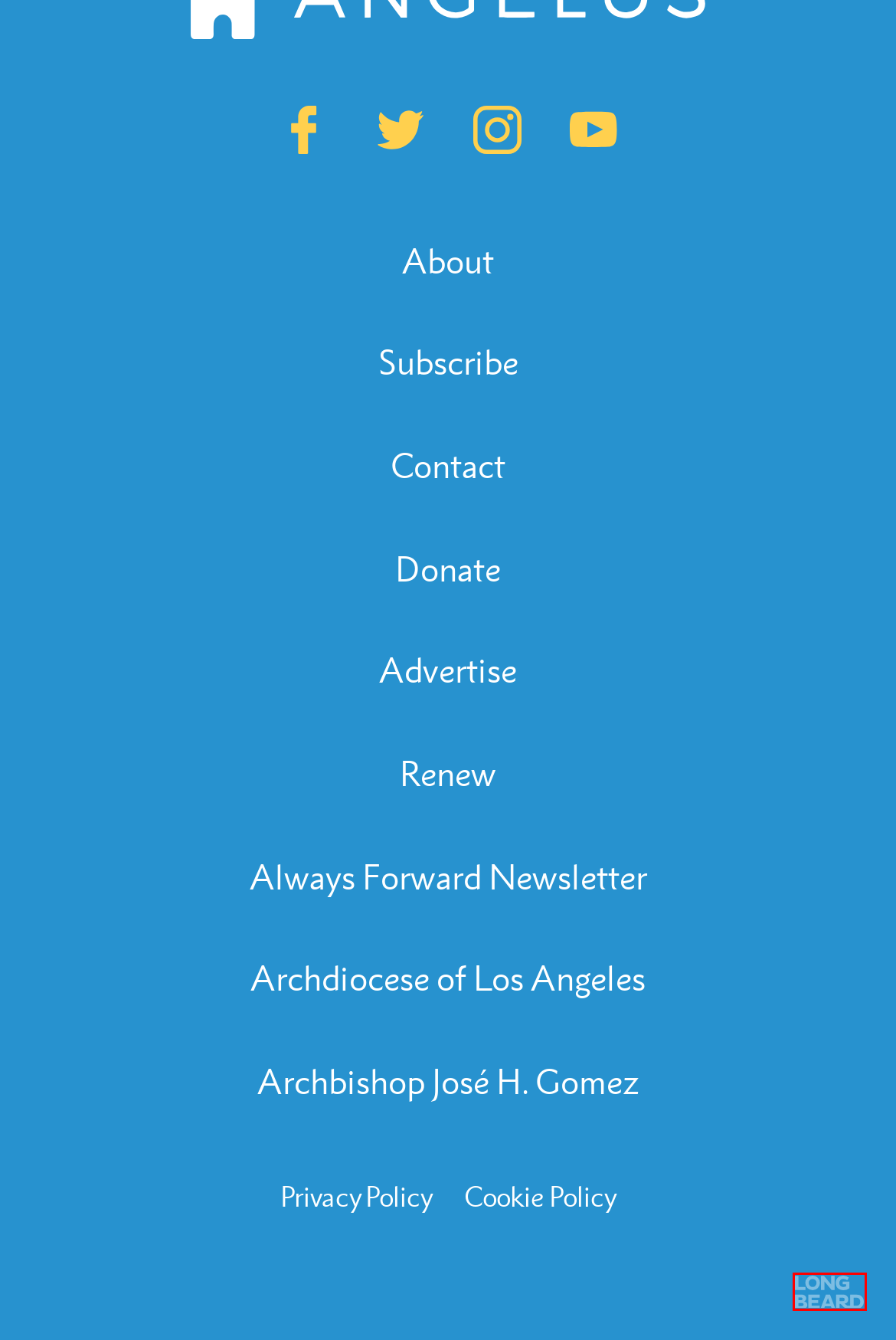A screenshot of a webpage is given with a red bounding box around a UI element. Choose the description that best matches the new webpage shown after clicking the element within the red bounding box. Here are the candidates:
A. Archdiocese of Los Angeles
B. Archbishop Gomez - Los Angeles, CA
C. Longbeard | Building AI Products to Share Insight
D. Privacy Policy
E. Advertise
F. About
G. Angelus
H. Contact

C